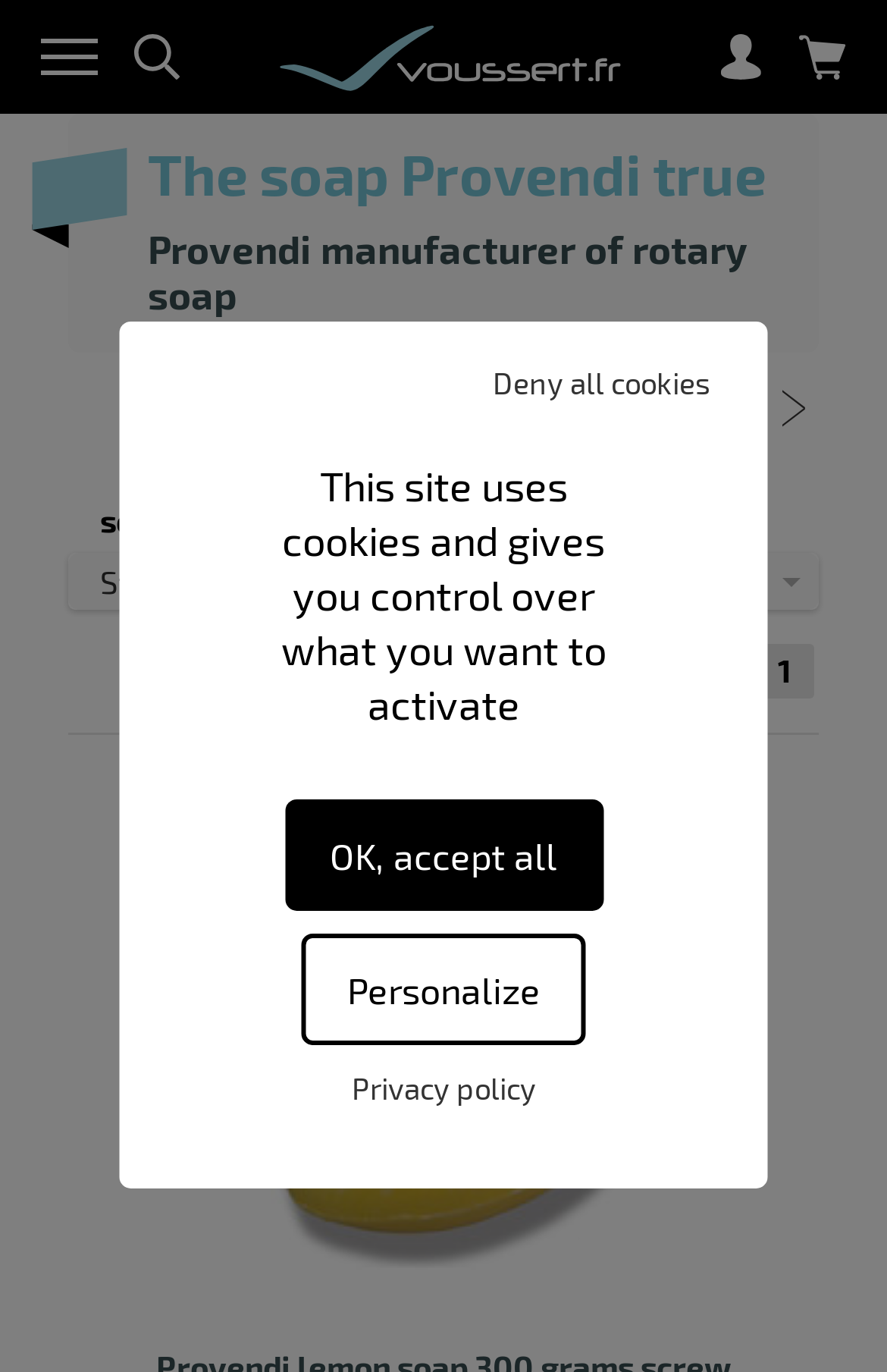Locate the bounding box coordinates of the clickable part needed for the task: "Sort by".

[0.077, 0.403, 0.333, 0.445]